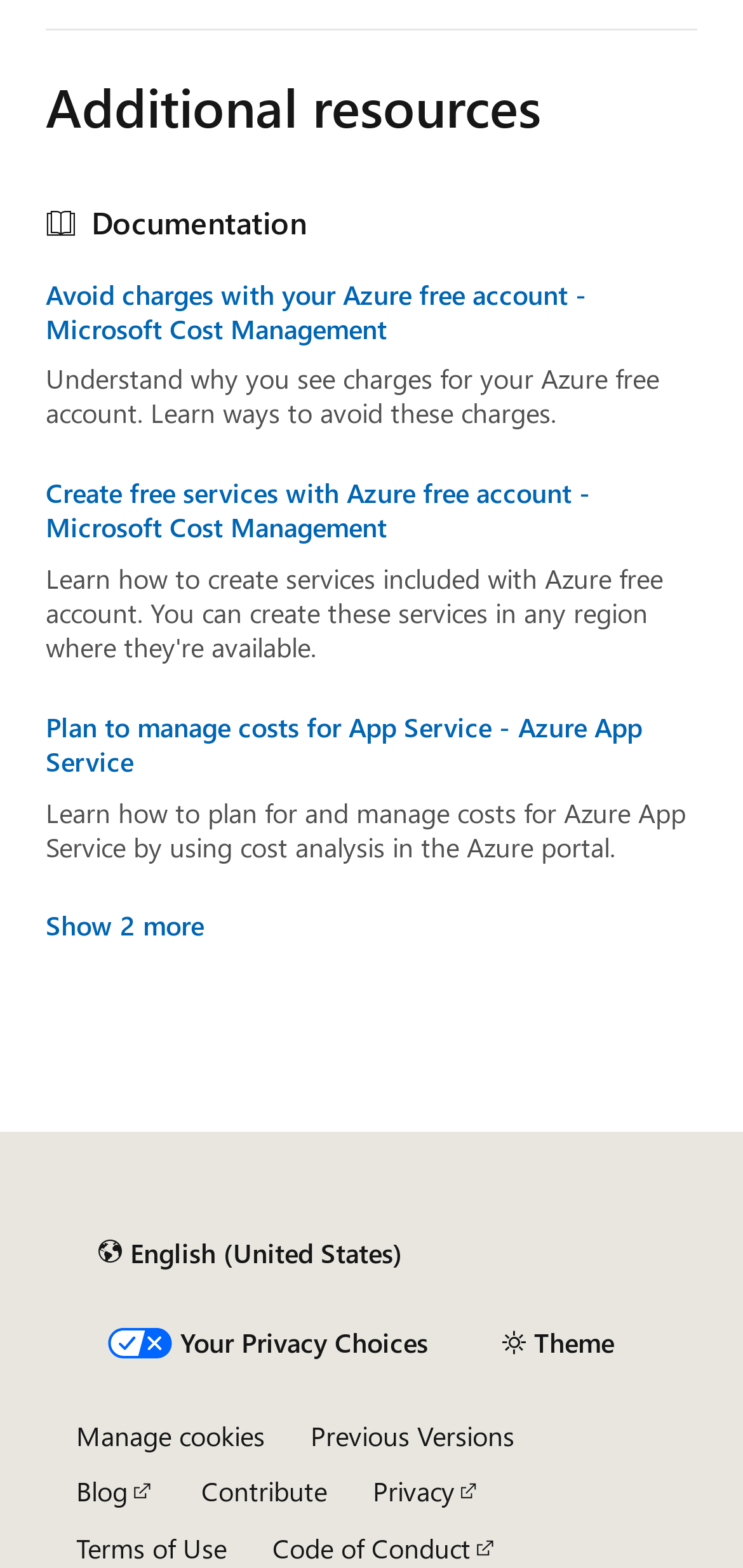Using the element description provided, determine the bounding box coordinates in the format (top-left x, top-left y, bottom-right x, bottom-right y). Ensure that all values are floating point numbers between 0 and 1. Element description: English (United States)

[0.103, 0.78, 0.571, 0.818]